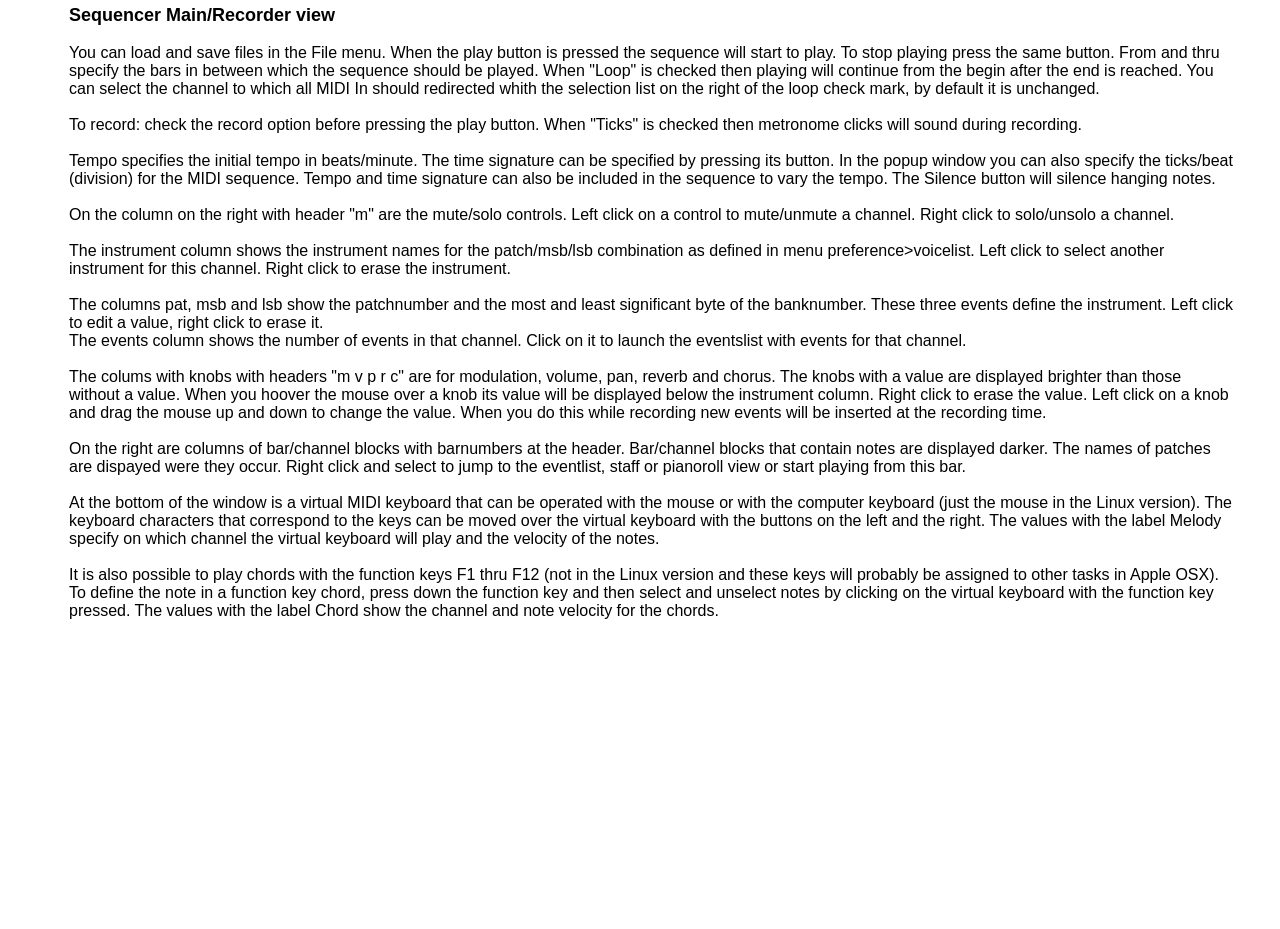What happens when you right-click on a knob? Based on the image, give a response in one word or a short phrase.

Erase the value